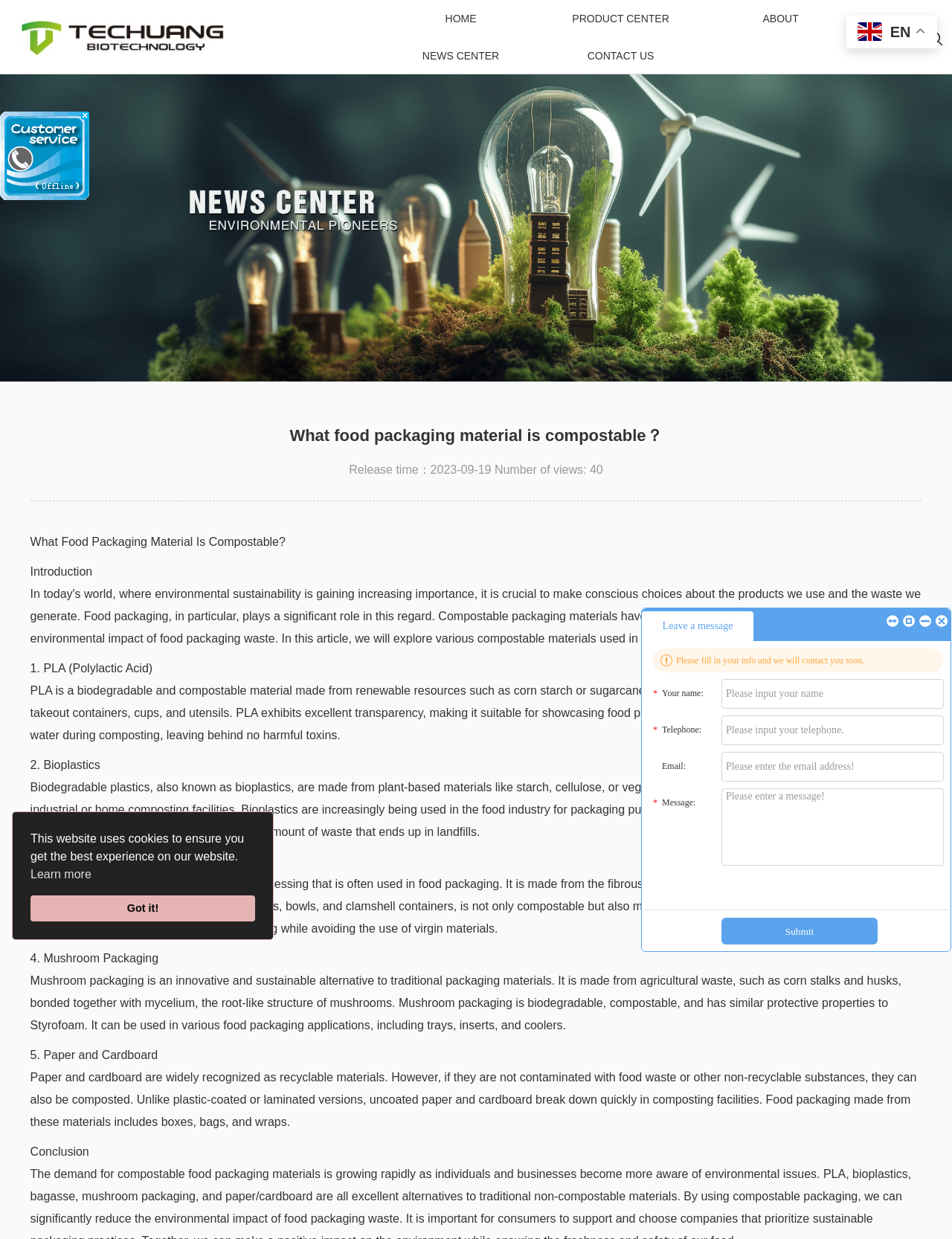Please provide a comprehensive response to the question below by analyzing the image: 
How many views does the article have?

The webpage displays the release time and number of views of the article, which is 40, as shown in the 'Release time：2023-09-19 Number of views: 40' section.